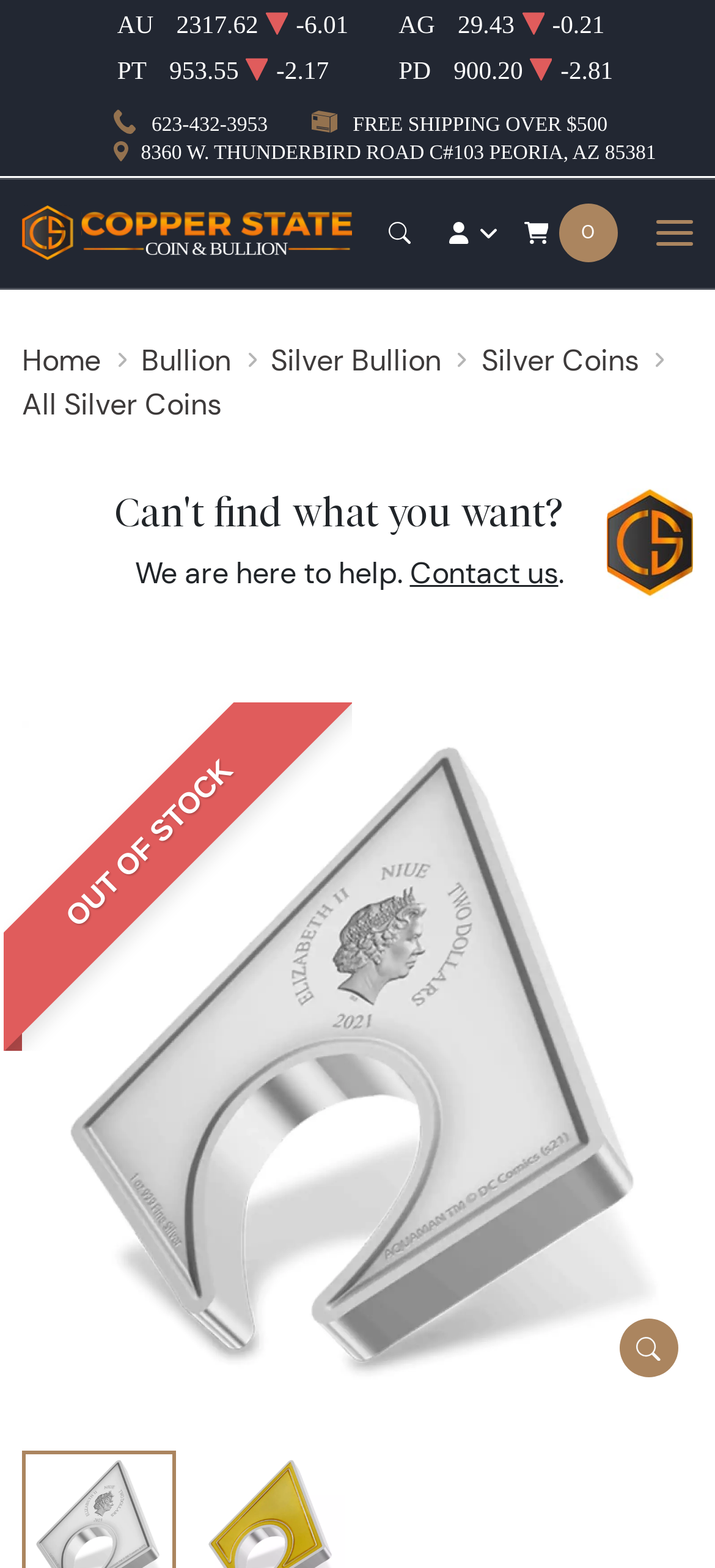Identify the bounding box coordinates of the clickable region required to complete the instruction: "Click the Copper State Coin and Bullion logo". The coordinates should be given as four float numbers within the range of 0 and 1, i.e., [left, top, right, bottom].

[0.031, 0.131, 0.338, 0.166]